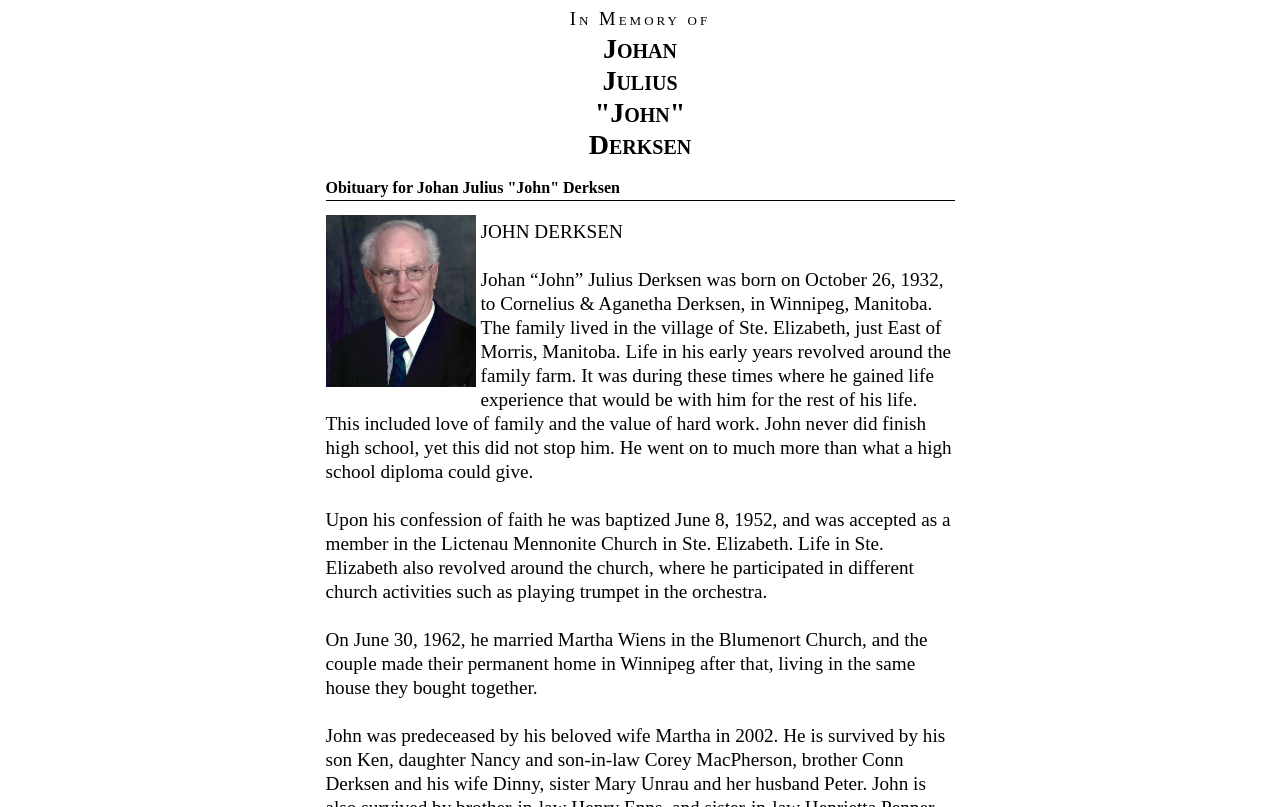Consider the image and give a detailed and elaborate answer to the question: 
What is the name of Johan's wife?

I determined the answer by reading the static text element that describes Johan's marriage to Martha Wiens.